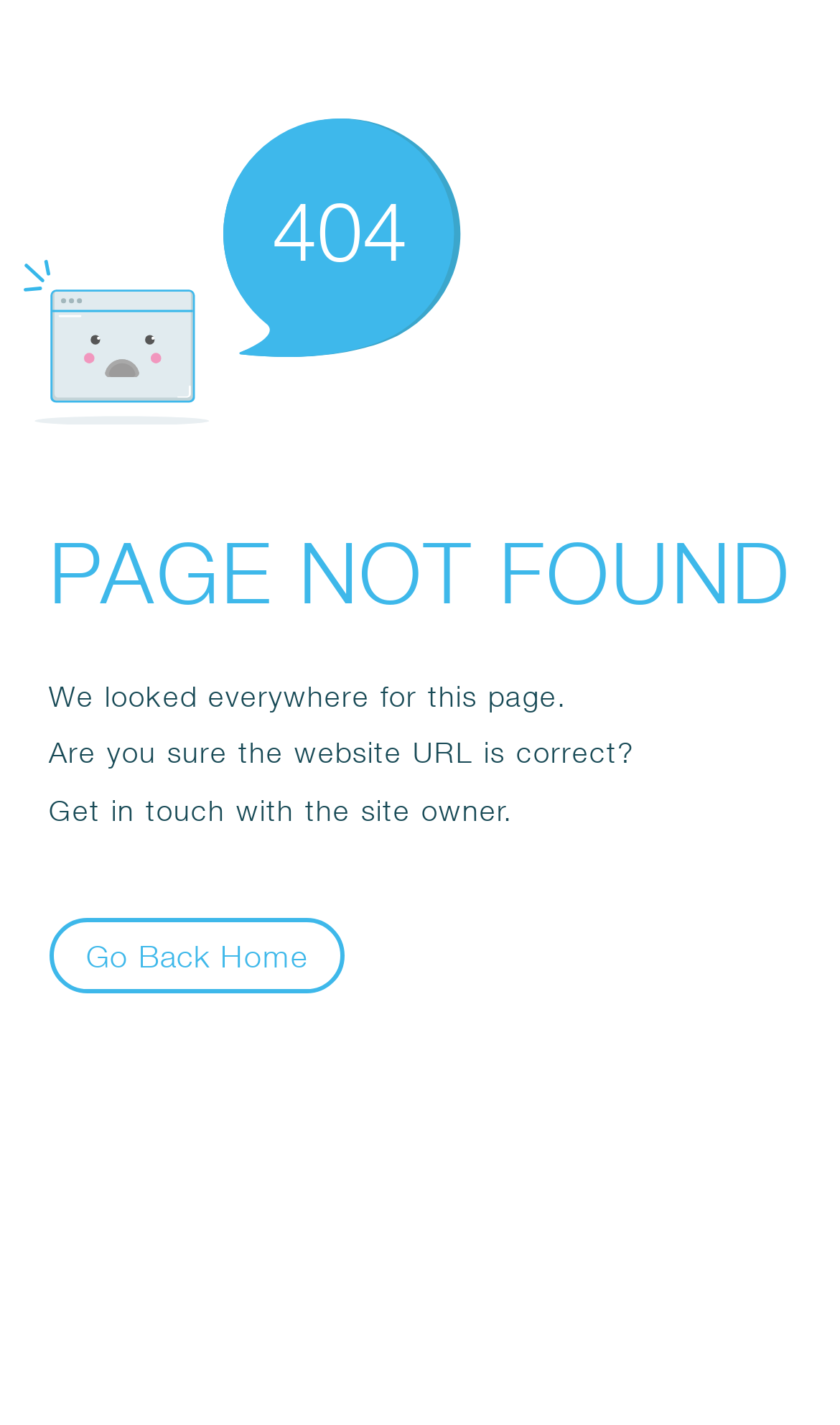Please answer the following question using a single word or phrase: 
What is the color of the incomplete scores?

Red